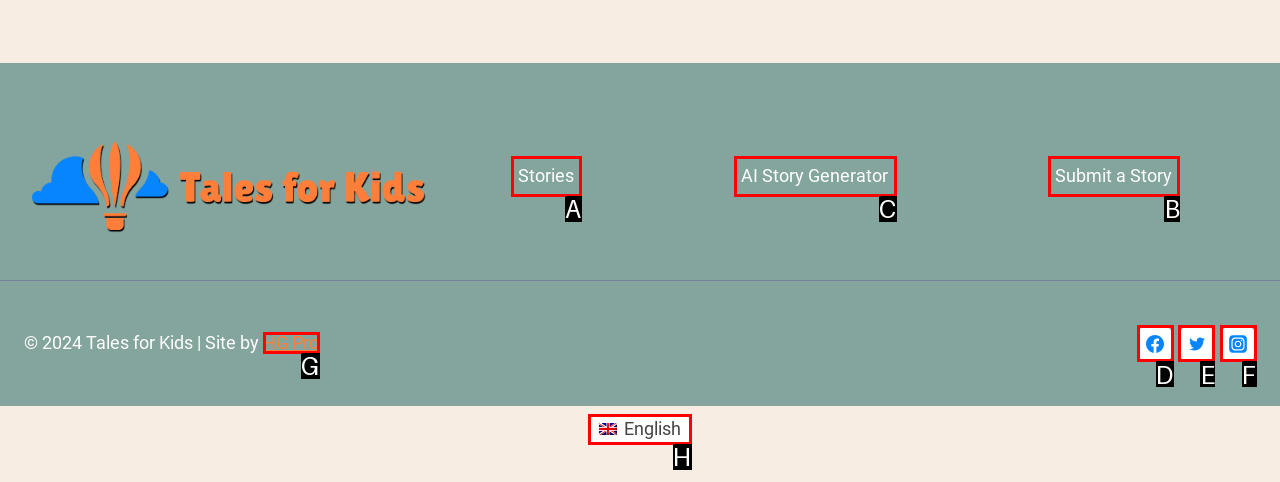Select the appropriate HTML element to click on to finish the task: Generate an AI story.
Answer with the letter corresponding to the selected option.

C